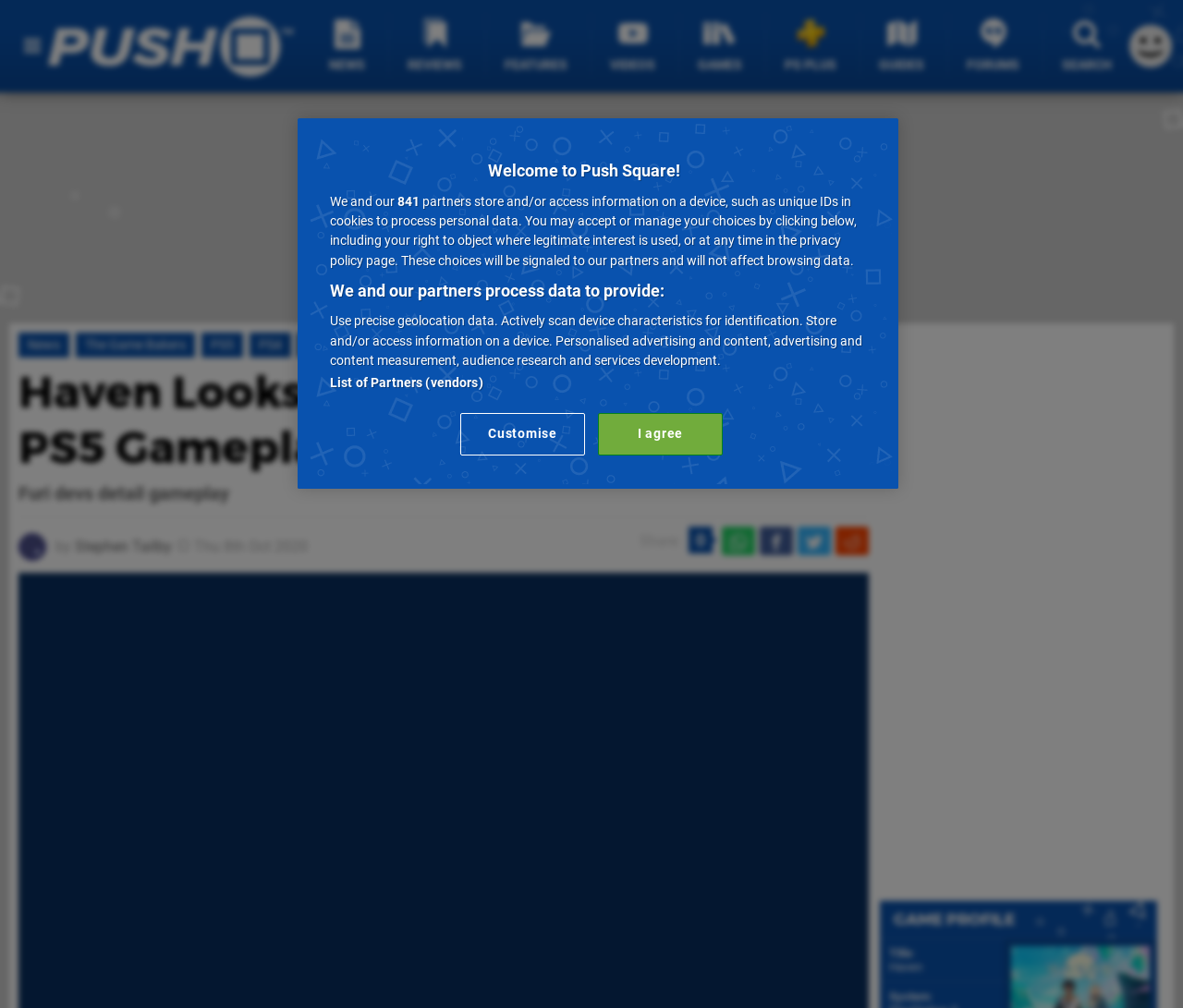Use a single word or phrase to answer this question: 
What are the two platforms mentioned in the article?

PS5 and PS4